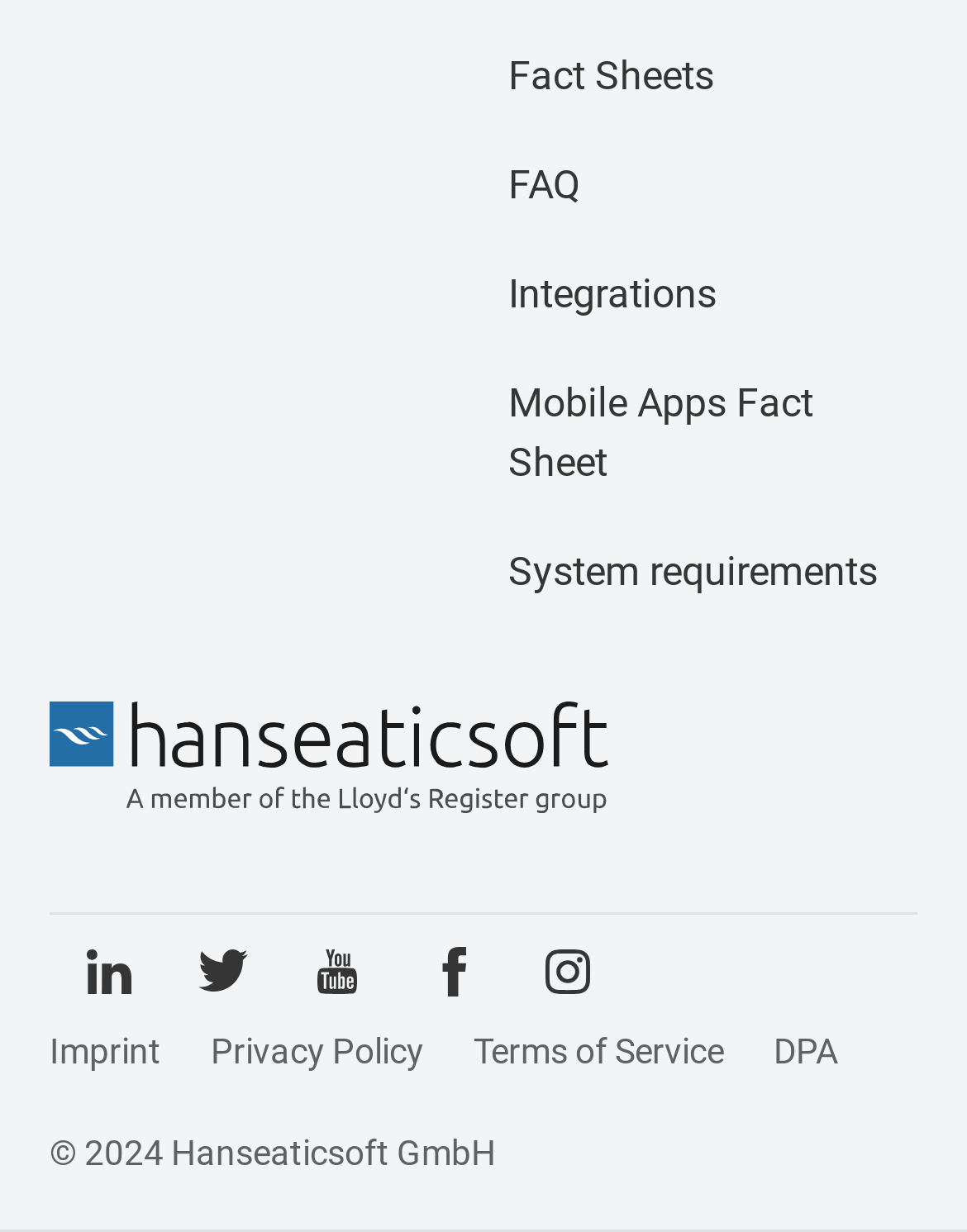How many links are there at the bottom of the page?
Utilize the image to construct a detailed and well-explained answer.

I counted the number of links at the bottom of the page by looking at the links 'Imprint', 'Privacy Policy', 'Terms of Service', and 'DPA'.